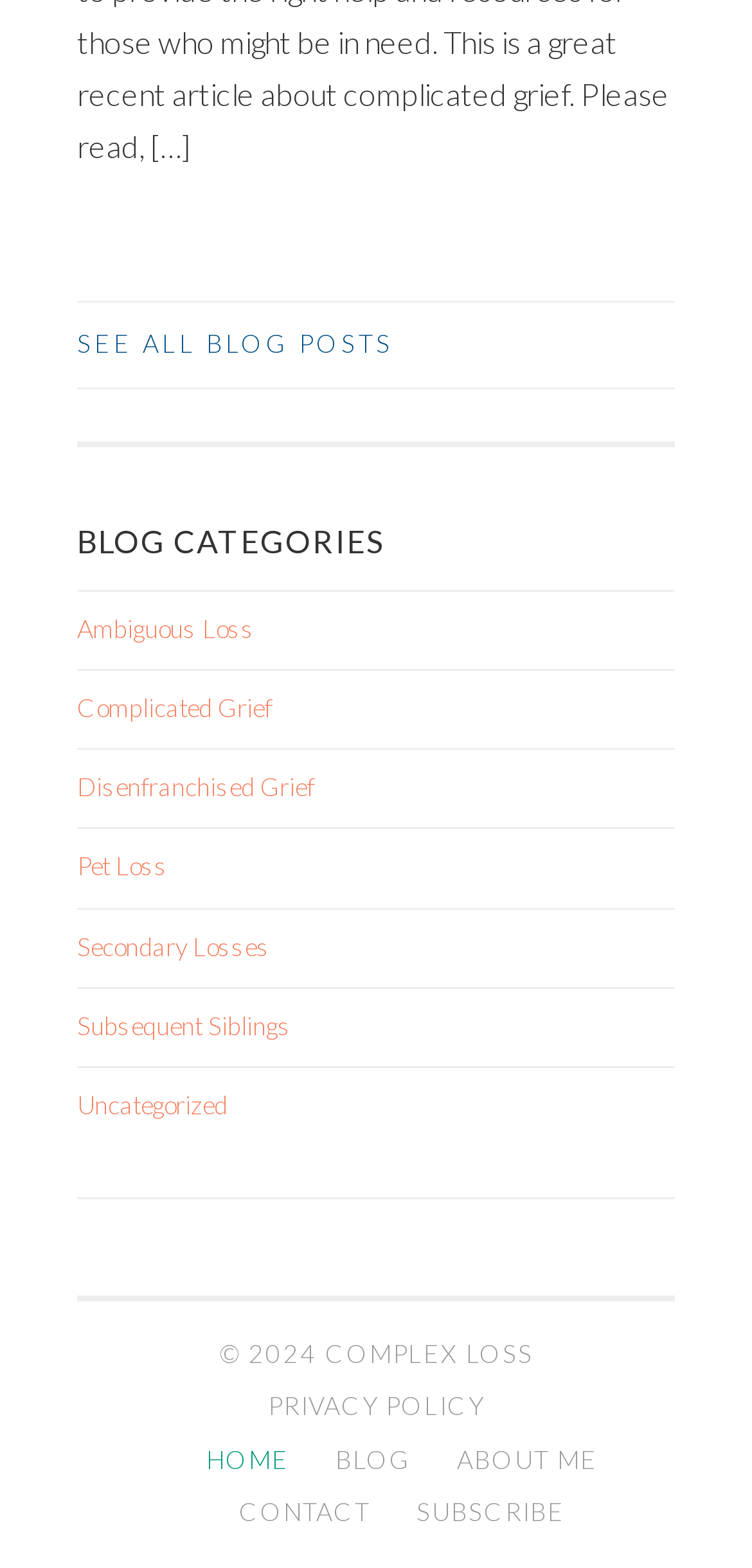Please predict the bounding box coordinates of the element's region where a click is necessary to complete the following instruction: "read about pet loss". The coordinates should be represented by four float numbers between 0 and 1, i.e., [left, top, right, bottom].

[0.103, 0.543, 0.223, 0.562]